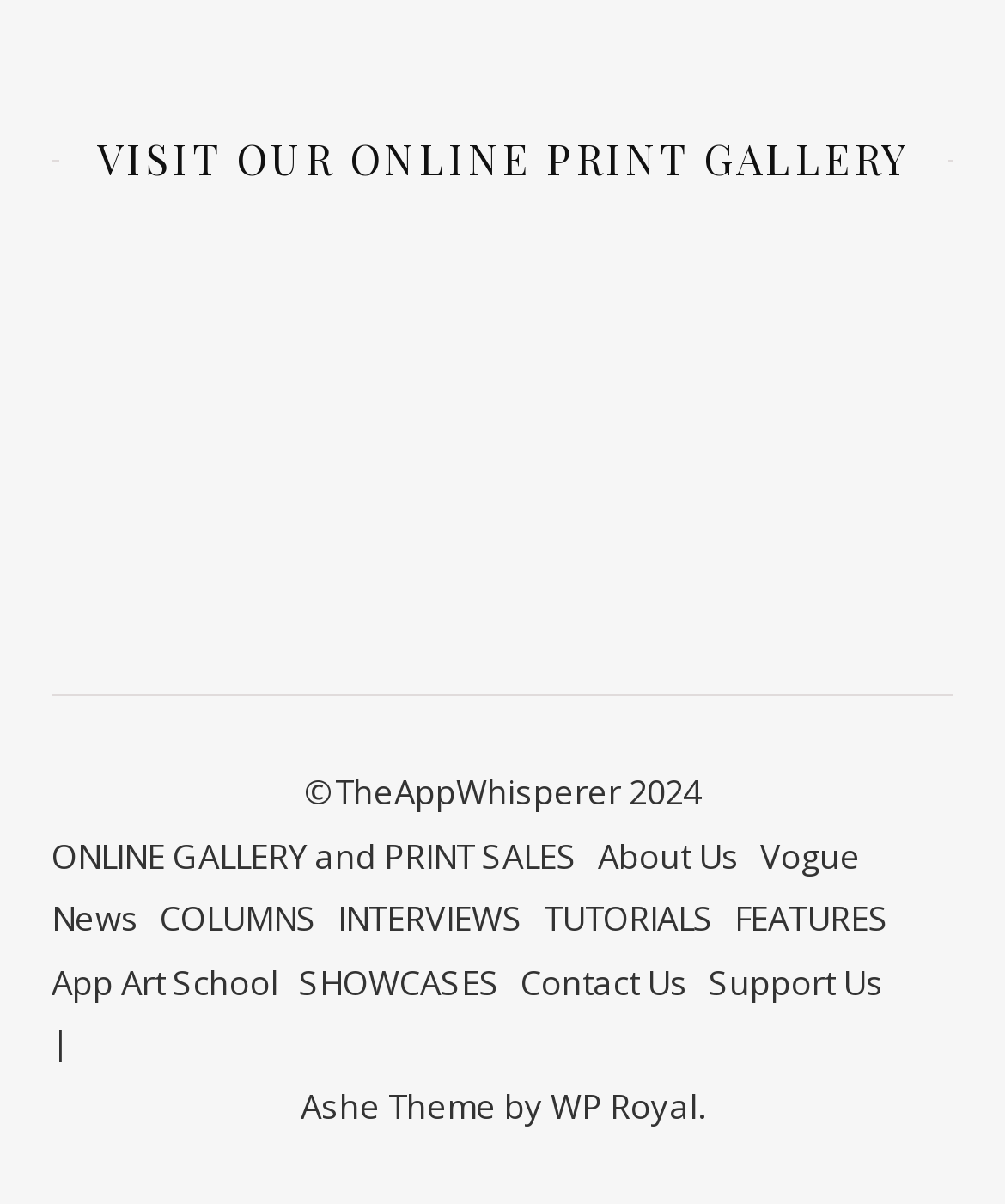Give a one-word or short-phrase answer to the following question: 
What is the last link in the navigation menu?

Support Us